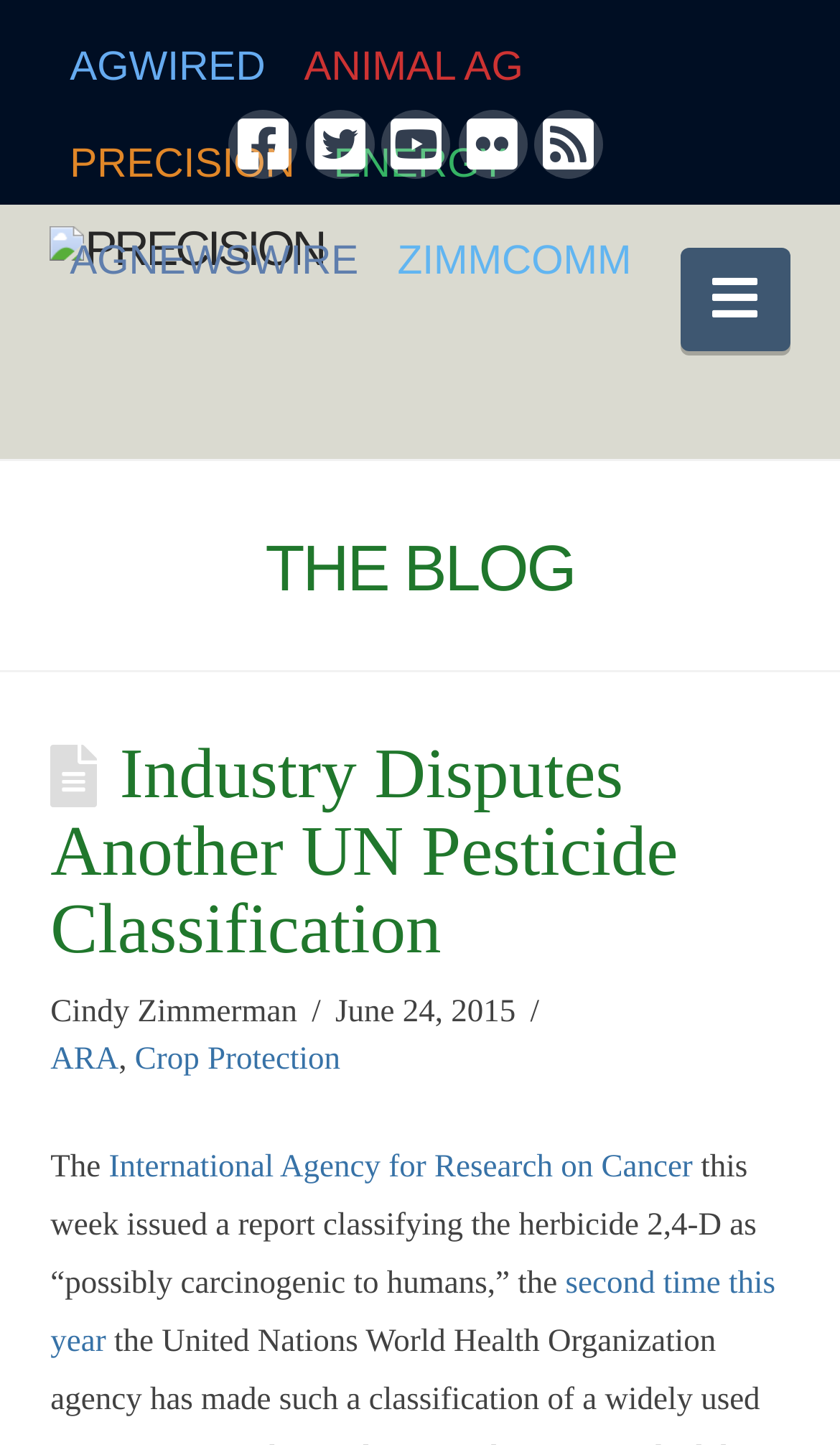Predict the bounding box of the UI element that fits this description: "second time this year".

[0.06, 0.876, 0.923, 0.94]